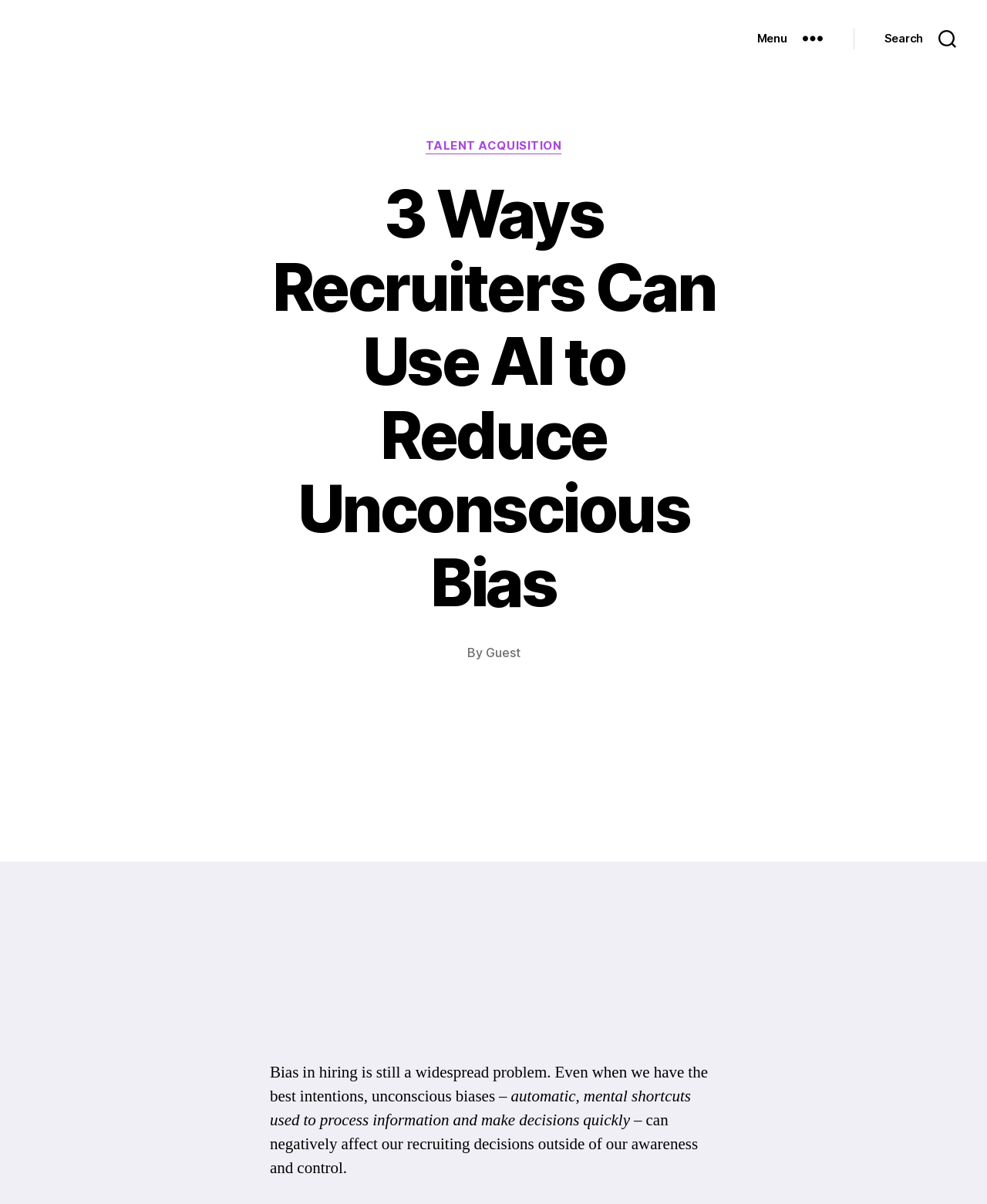Use a single word or phrase to answer the question: 
What is the purpose of AI in the article?

Reduce unconscious bias